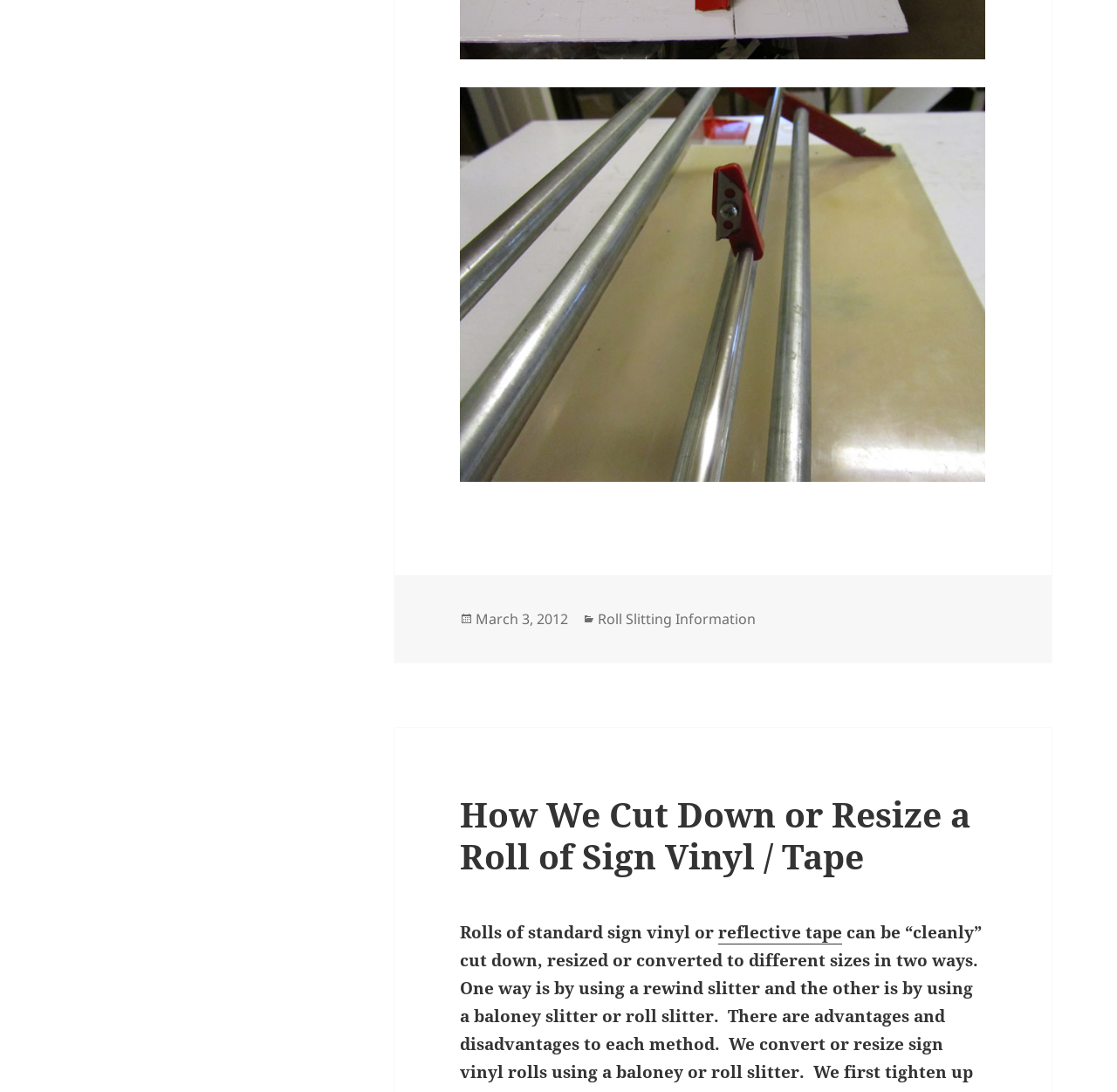What type of tape is mentioned in the article?
Please respond to the question with a detailed and well-explained answer.

I found the answer by reading the text in the main content section of the webpage, where it mentions 'rolls of standard sign vinyl or reflective tape'.